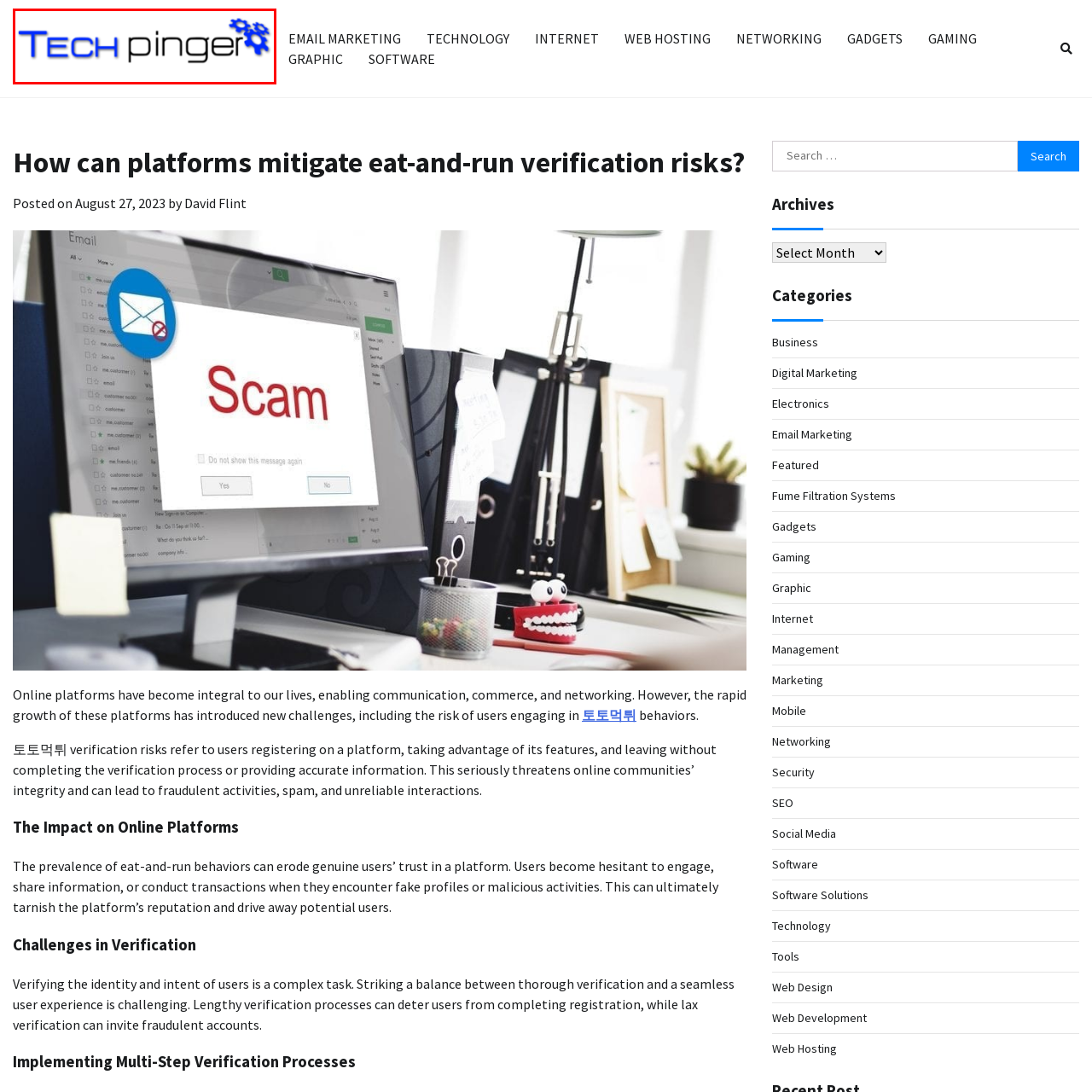Take a close look at the image outlined by the red bounding box and give a detailed response to the subsequent question, with information derived from the image: What is the graphic element in the logo?

The logo features a stylized graphic of gears in blue, which suggests innovation and connectivity, and the graphic element in the logo is gears.